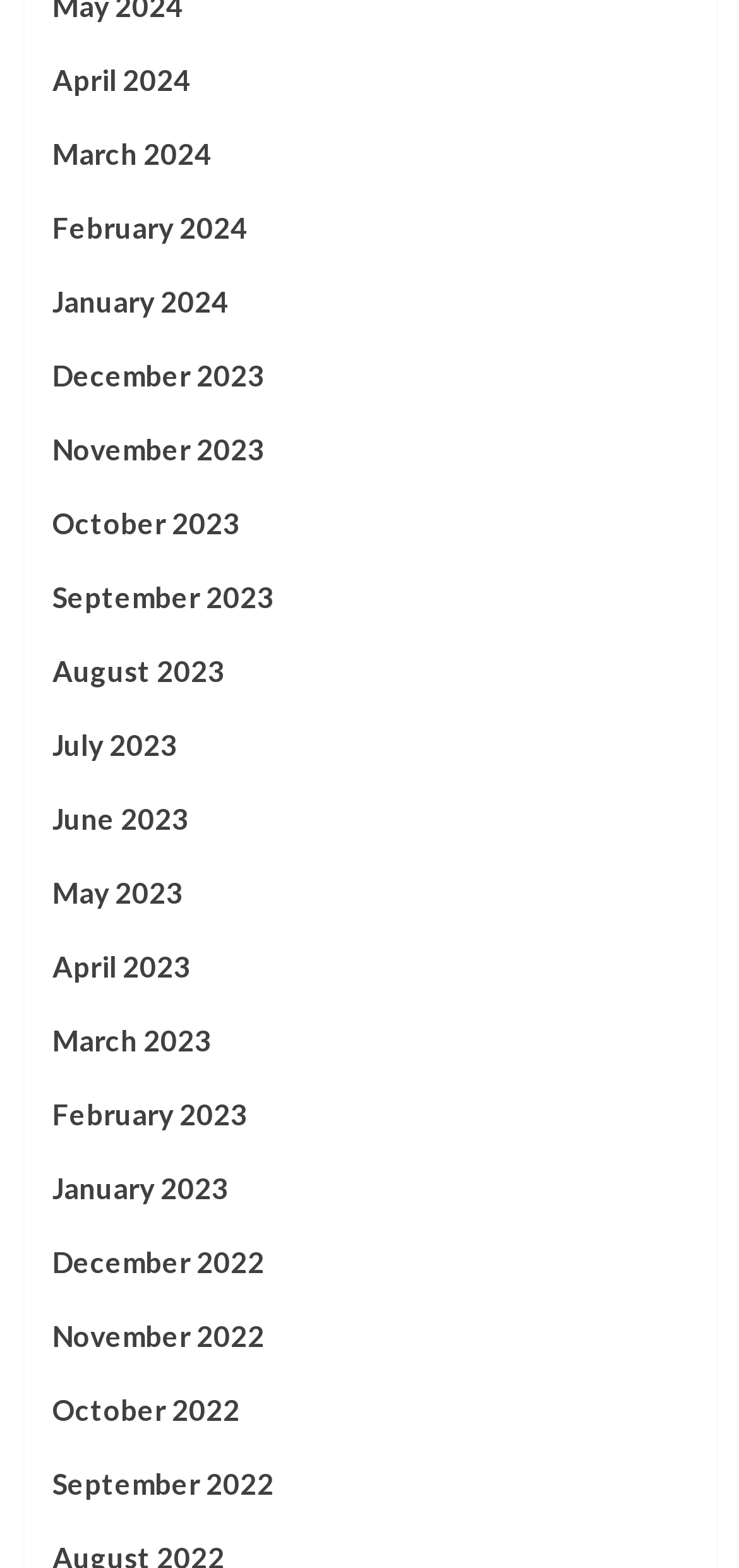Please give a one-word or short phrase response to the following question: 
Is there a link for May 2024?

No